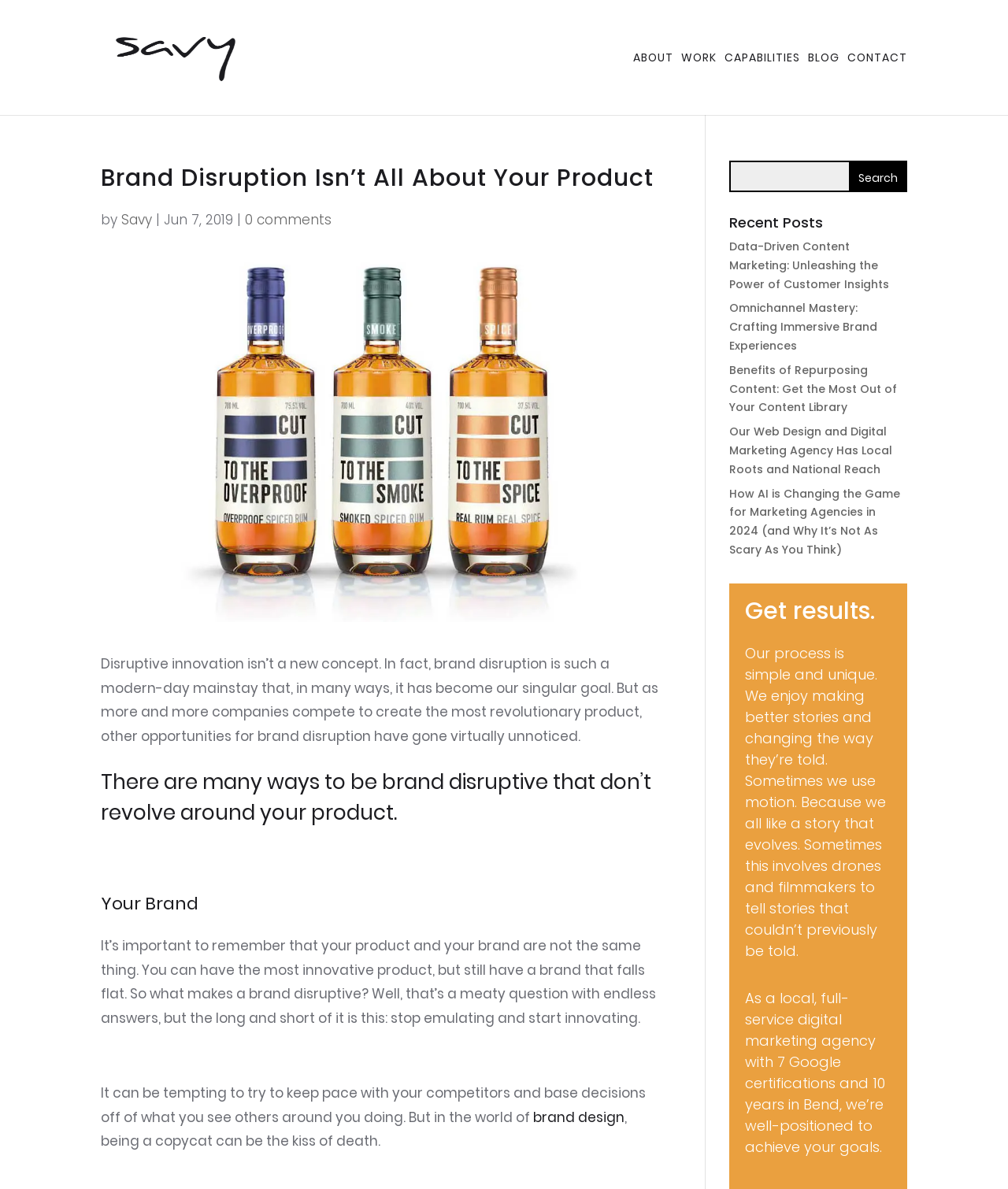Identify the bounding box coordinates of the element that should be clicked to fulfill this task: "Check device information". The coordinates should be provided as four float numbers between 0 and 1, i.e., [left, top, right, bottom].

None